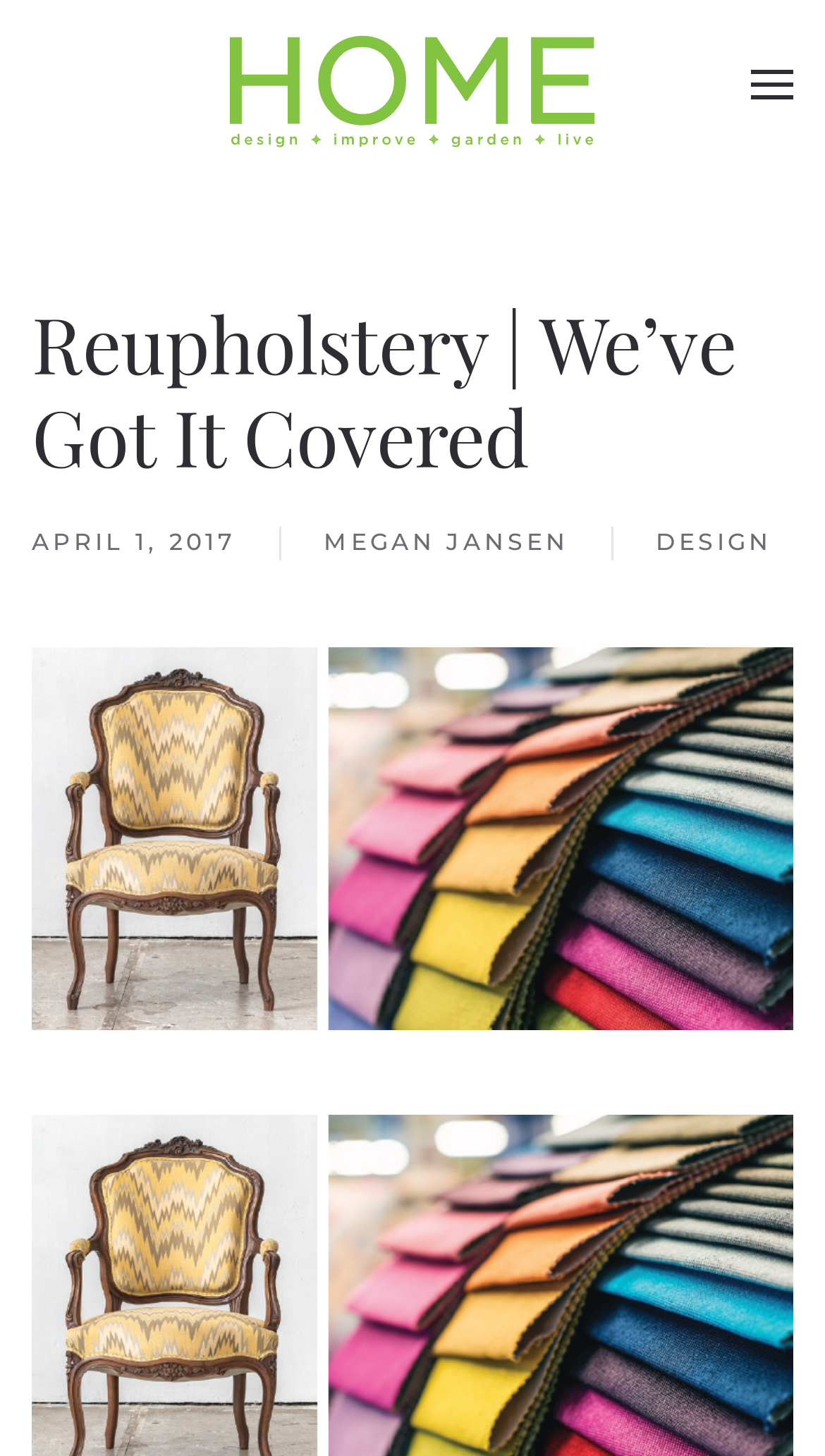Please reply with a single word or brief phrase to the question: 
Who is the author of the article?

MEGAN JANSEN